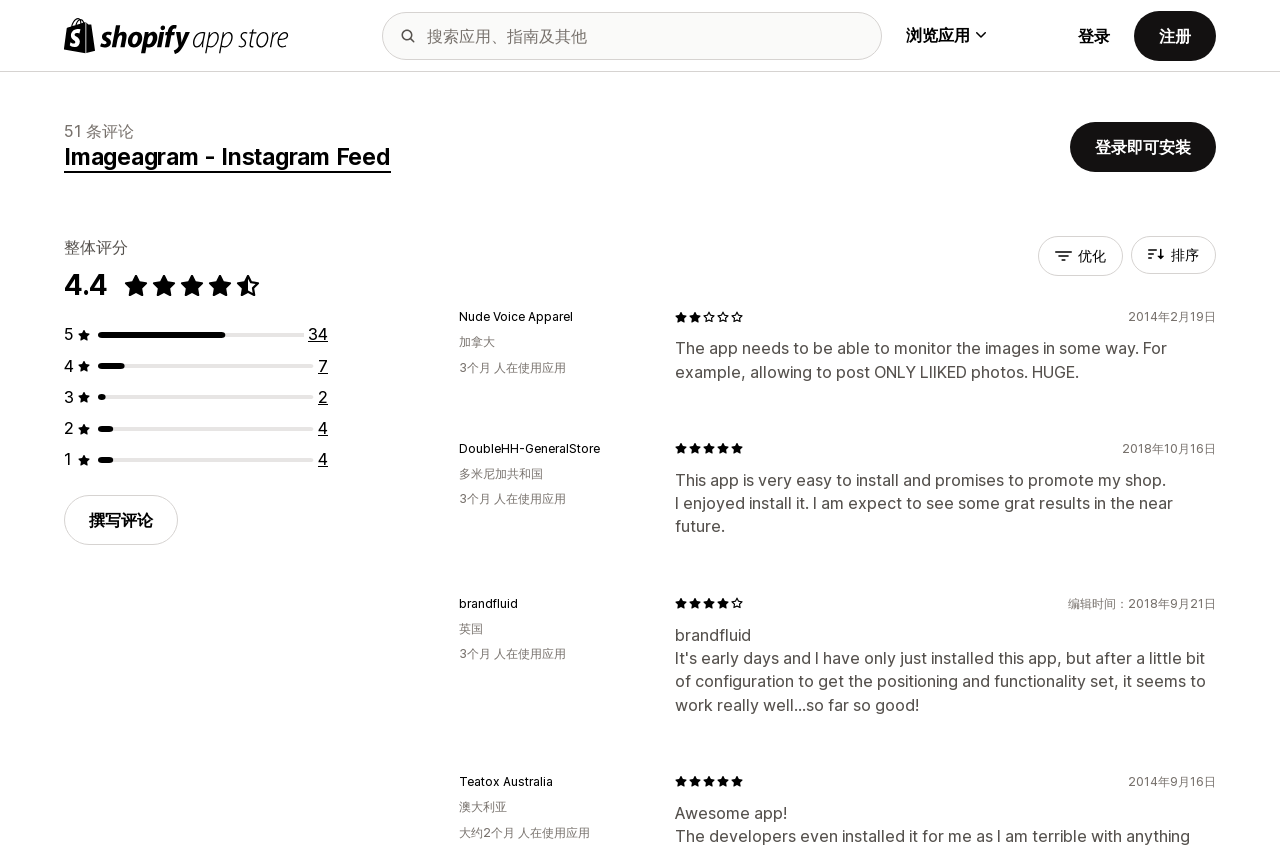Using a single word or phrase, answer the following question: 
What is the country of the user 'Nude Voice Apparel'?

Canada